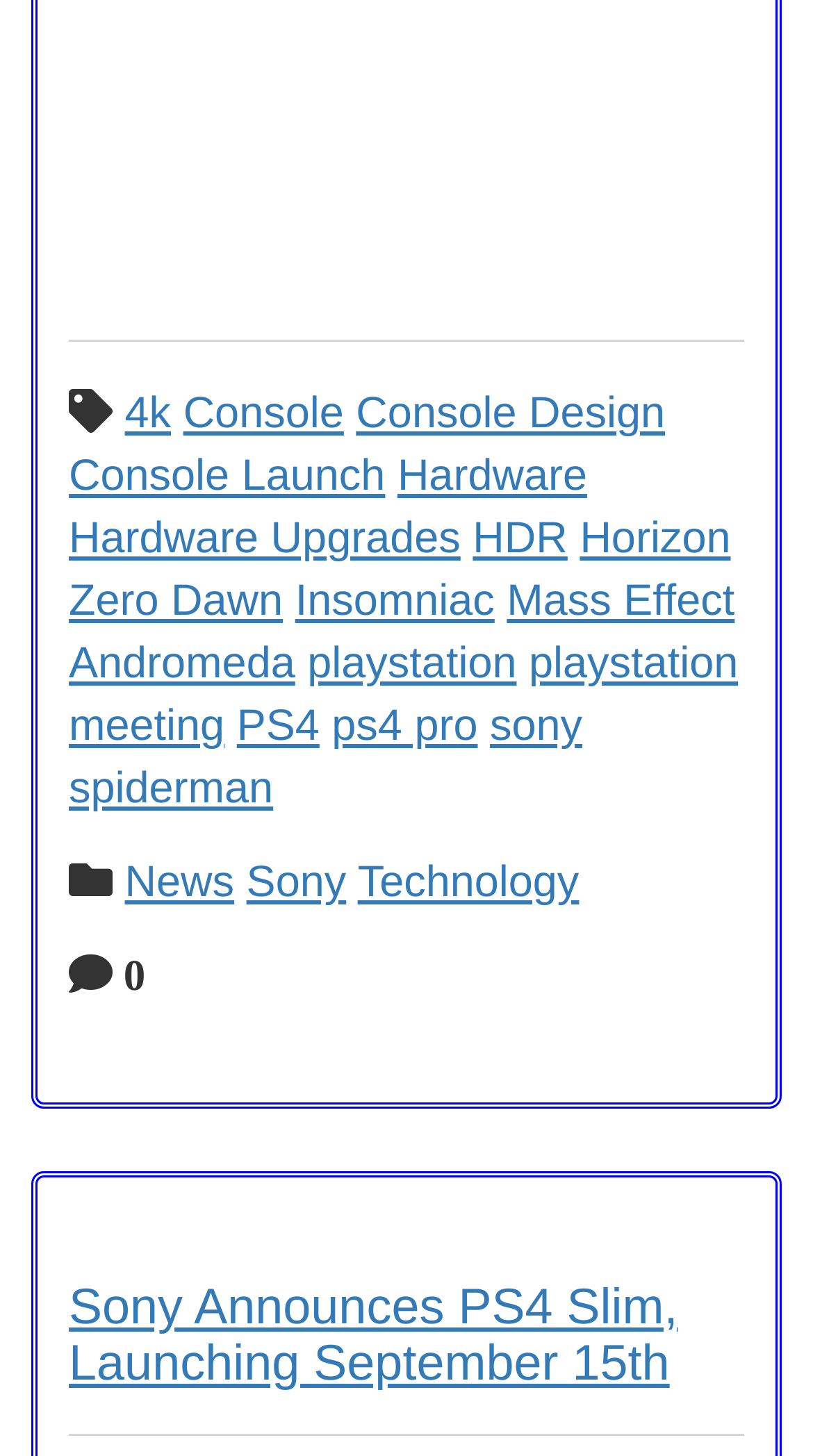Please identify the bounding box coordinates for the region that you need to click to follow this instruction: "Explore the details of Horizon Zero Dawn".

[0.085, 0.151, 0.899, 0.227]